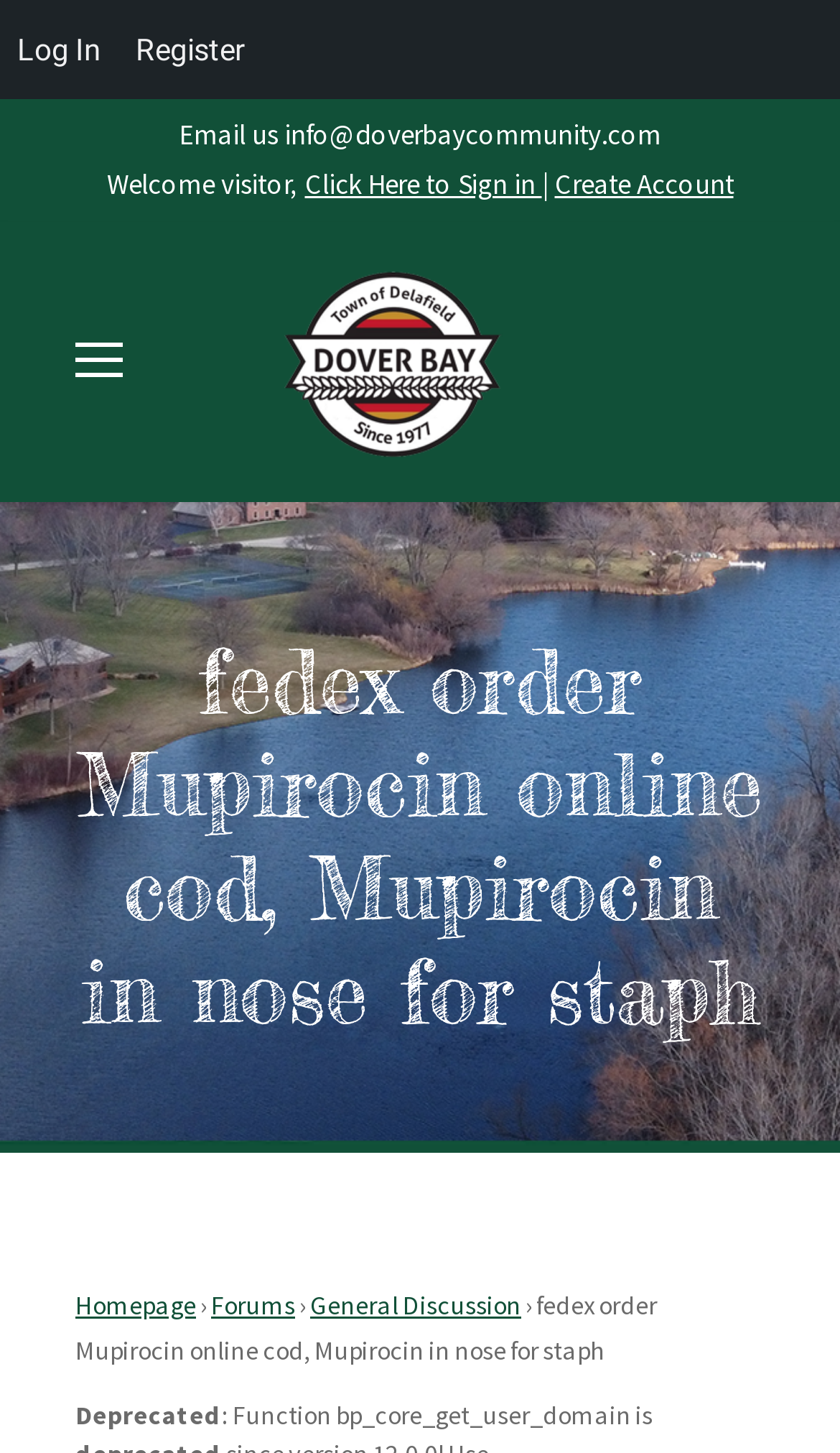Generate a comprehensive description of the webpage.

The webpage appears to be a community forum or discussion board, specifically the Dover Bay Community. At the top left, there is an email address "info@doverbaycommunity.com" displayed. Next to it, a welcome message "Welcome visitor" is shown, followed by a "Click Here to Sign in" link and a "Create Account" link.

Below this section, there is a banner or logo with an image, which is not described. On the left side of the banner, there is another link with no text. 

The main content of the page is headed by a title "fedex order Mupirocin online cod, Mupirocin in nose for staph", which spans almost the entire width of the page. 

At the bottom of the page, there is a navigation menu with links to "Homepage", "Forums", and "General Discussion". The "fedex order Mupirocin online cod, Mupirocin in nose for staph" title is repeated below the navigation menu. 

Finally, at the very bottom of the page, there is a warning or error message "Deprecated: Function bp_core_get_user_domain is" displayed.